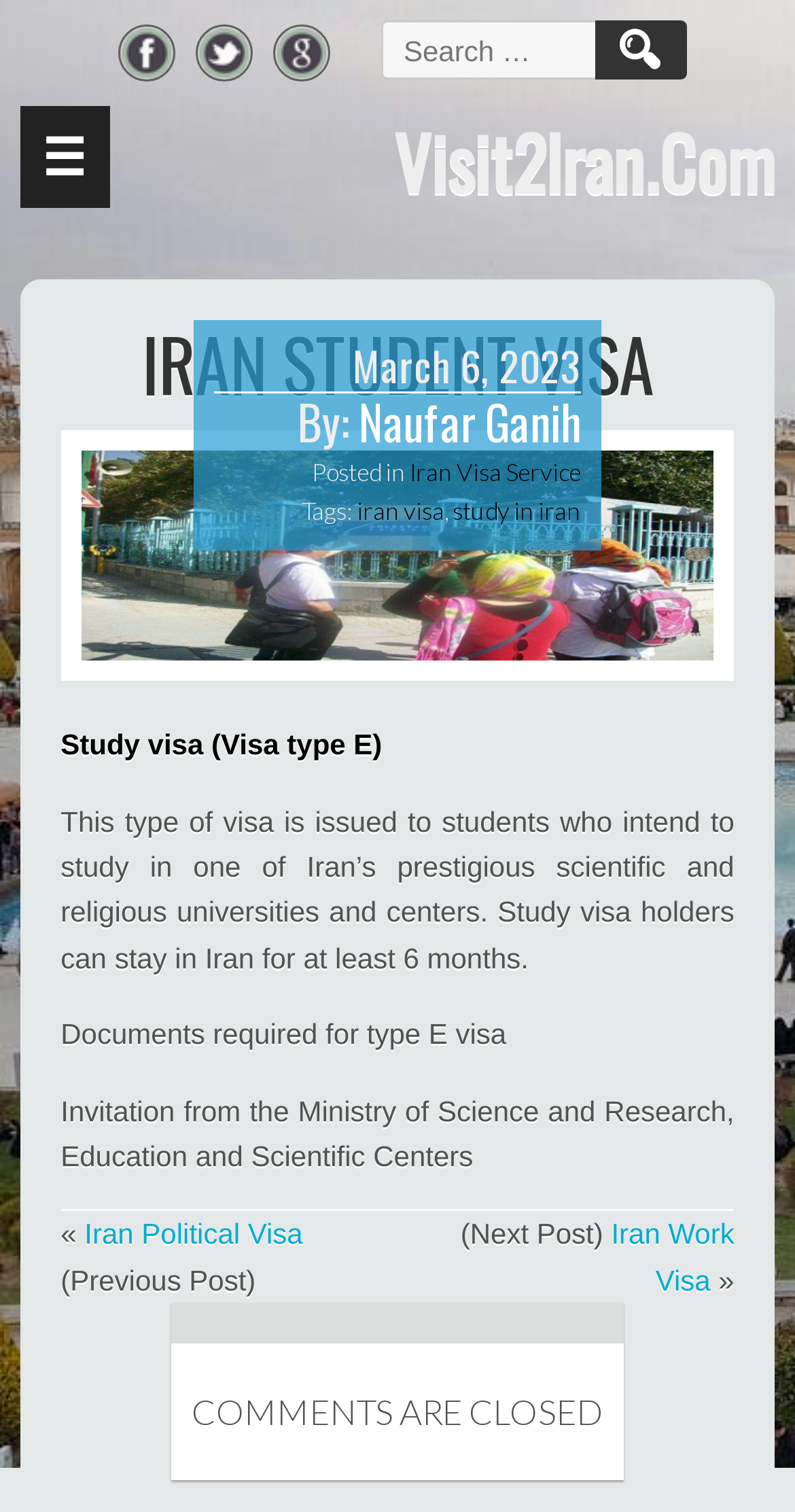Please pinpoint the bounding box coordinates for the region I should click to adhere to this instruction: "Read about IRAN STUDENT VISA".

[0.178, 0.212, 0.822, 0.271]